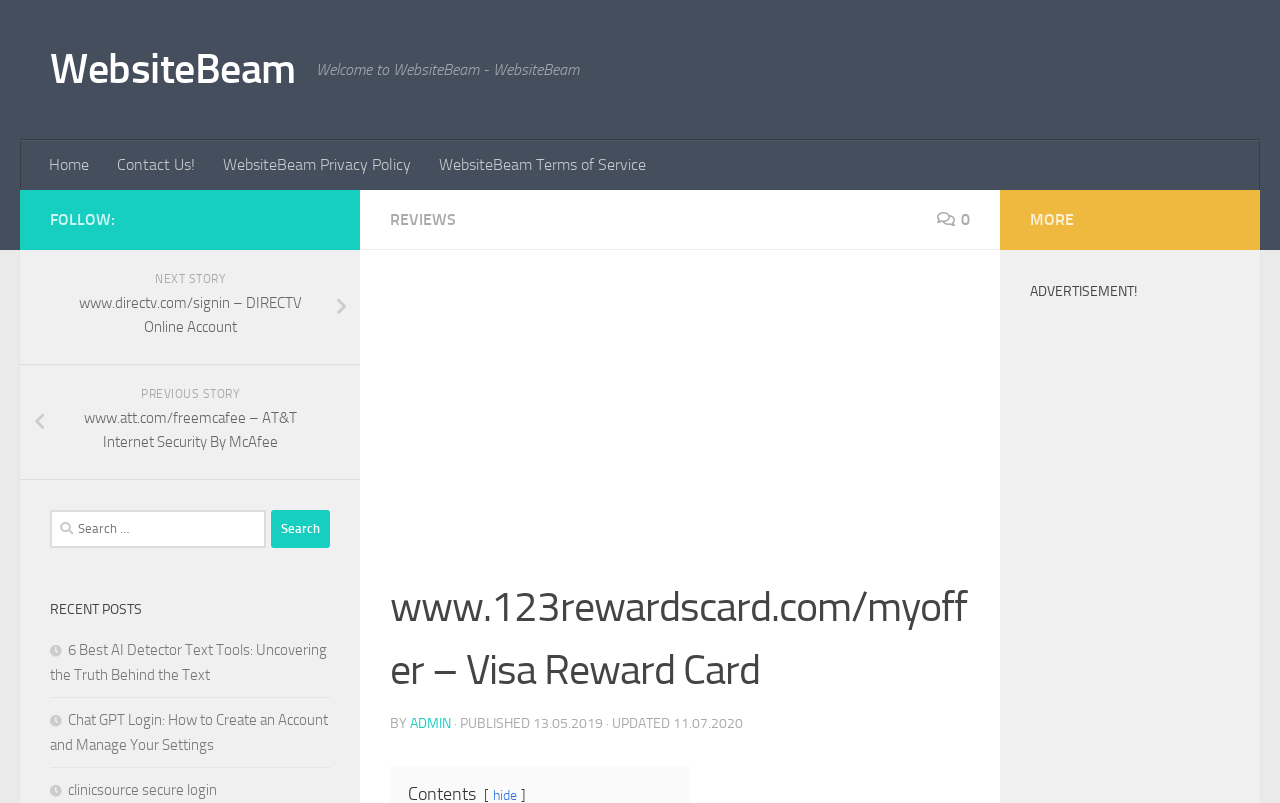Based on the image, give a detailed response to the question: What is the position of the 'REVIEWS' link relative to the 'WebsiteBeam' link?

I compared the y1 and y2 coordinates of the 'REVIEWS' link and the 'WebsiteBeam' link and found that the 'REVIEWS' link has a larger y1 value, indicating that it is below the 'WebsiteBeam' link.